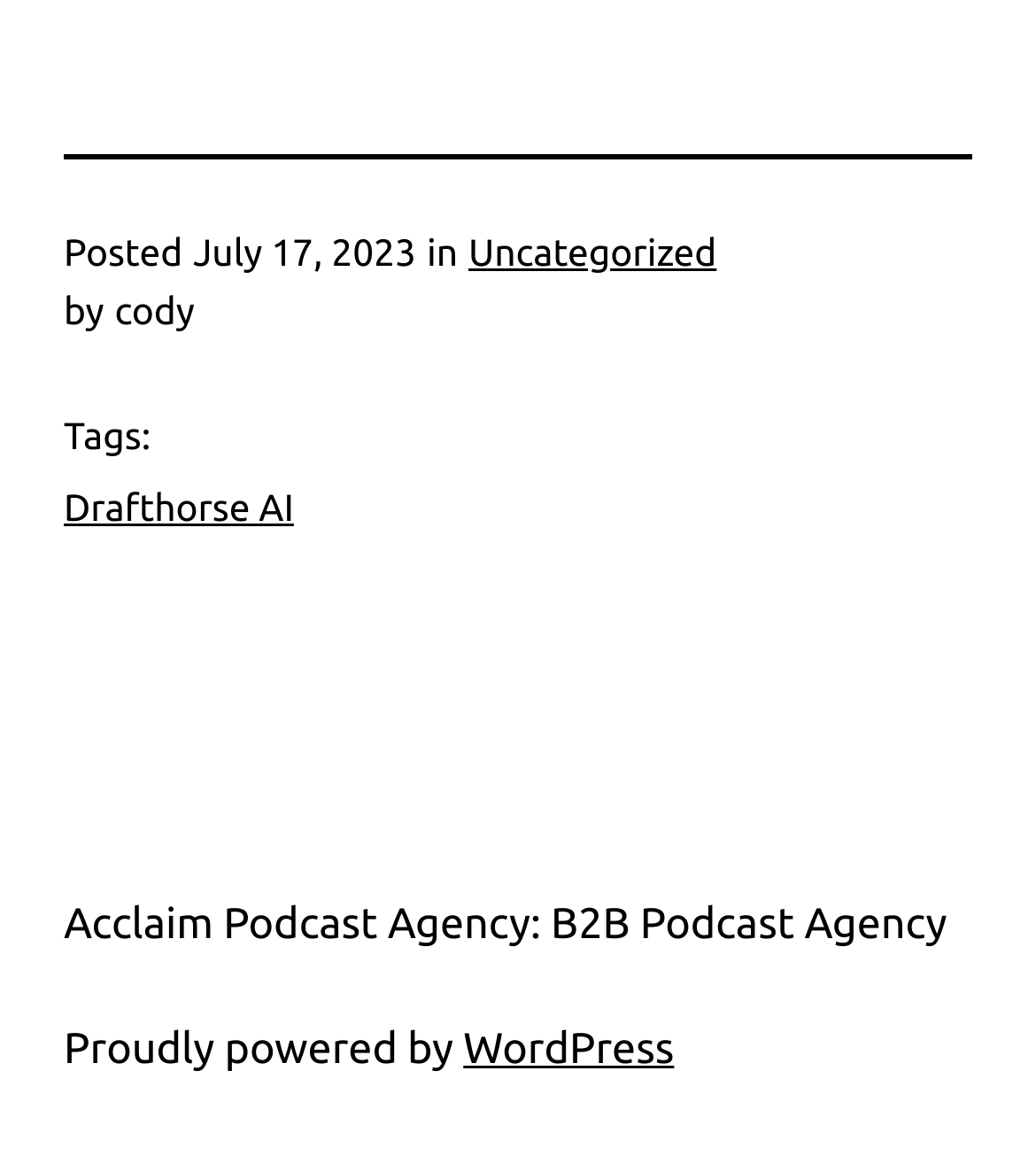Determine the bounding box coordinates for the HTML element mentioned in the following description: "Drafthorse AI". The coordinates should be a list of four floats ranging from 0 to 1, represented as [left, top, right, bottom].

[0.062, 0.417, 0.284, 0.454]